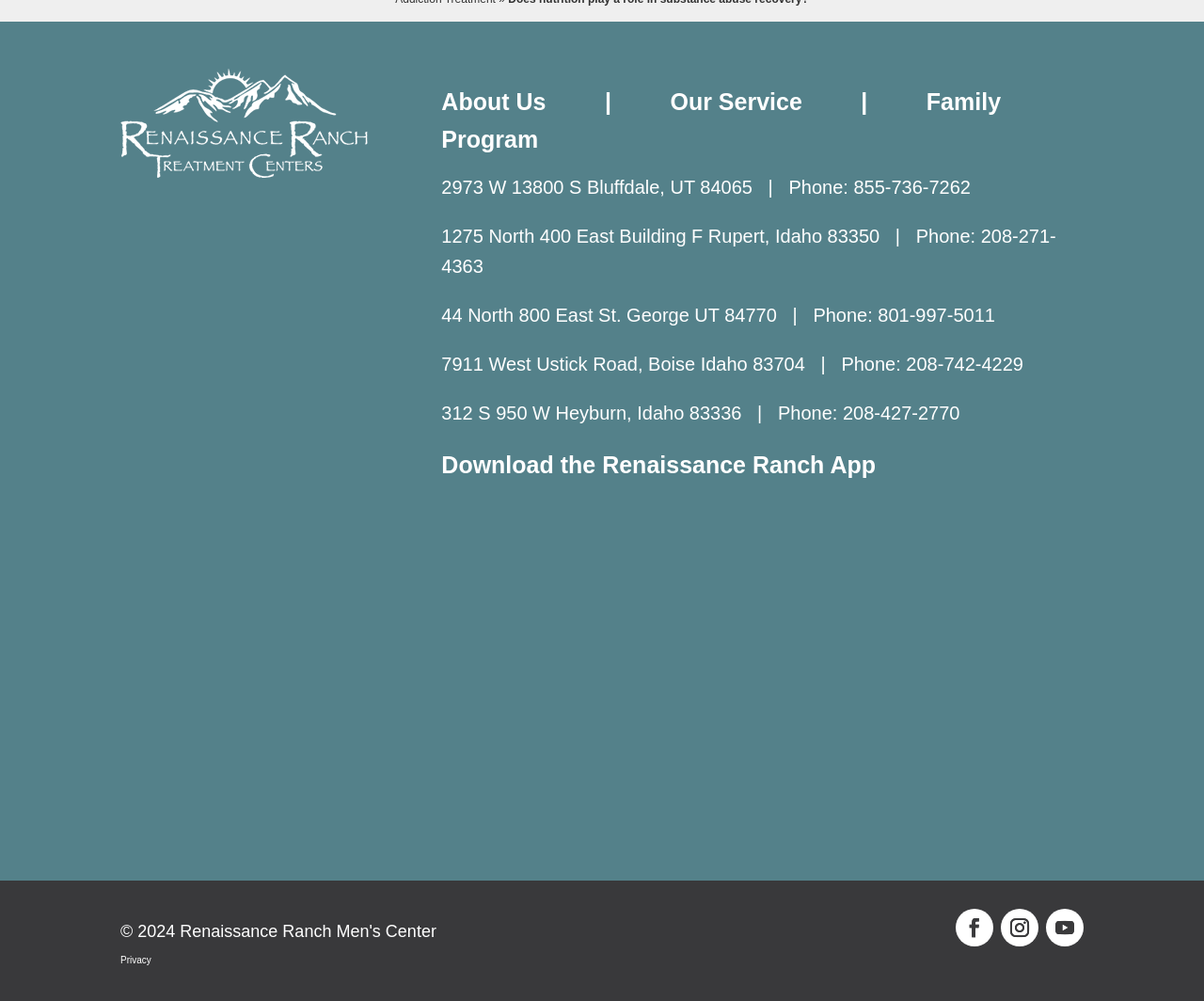Respond to the following query with just one word or a short phrase: 
What are the two app stores where the Renaissance Ranch app can be downloaded?

Google Play and App Store